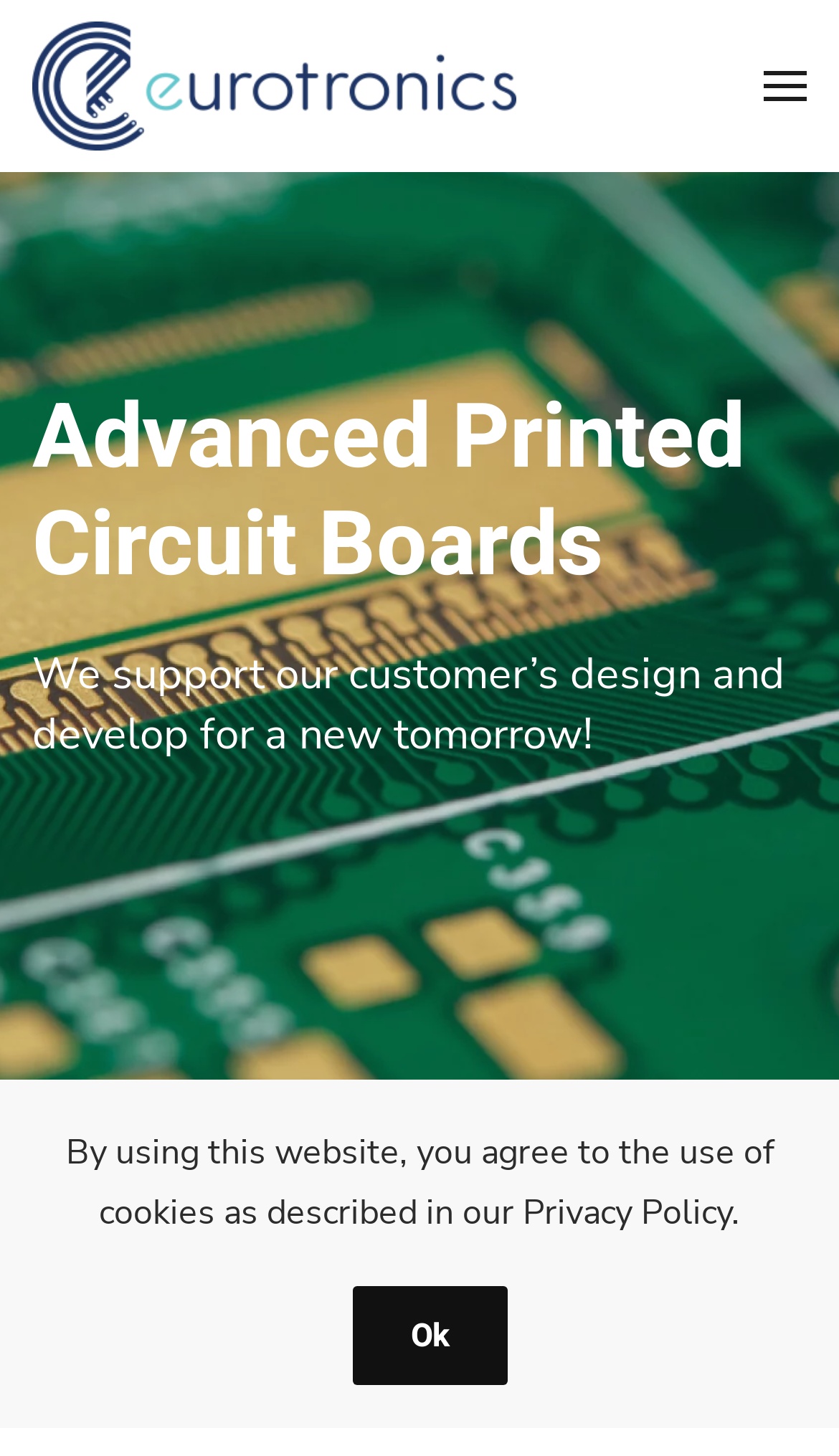Analyze the image and answer the question with as much detail as possible: 
What is the purpose of the company?

Although the meta description is not directly referenced, the webpage's content suggests that the company, Eurotronics, delivers printed circuit board technologies to its customers, as indicated by the heading 'Advanced Printed Circuit Boards' and the description 'An independent technology company'.